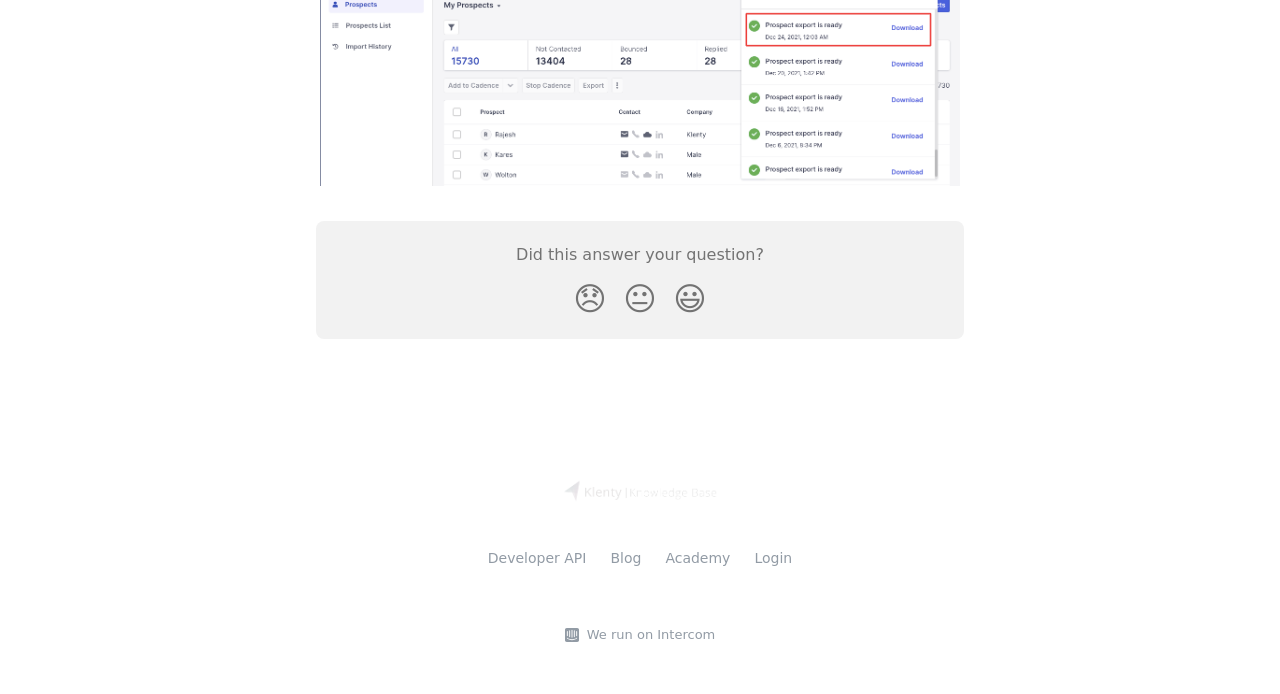Find the bounding box coordinates of the element's region that should be clicked in order to follow the given instruction: "Go to Klenty Help Center". The coordinates should consist of four float numbers between 0 and 1, i.e., [left, top, right, bottom].

[0.438, 0.69, 0.562, 0.72]